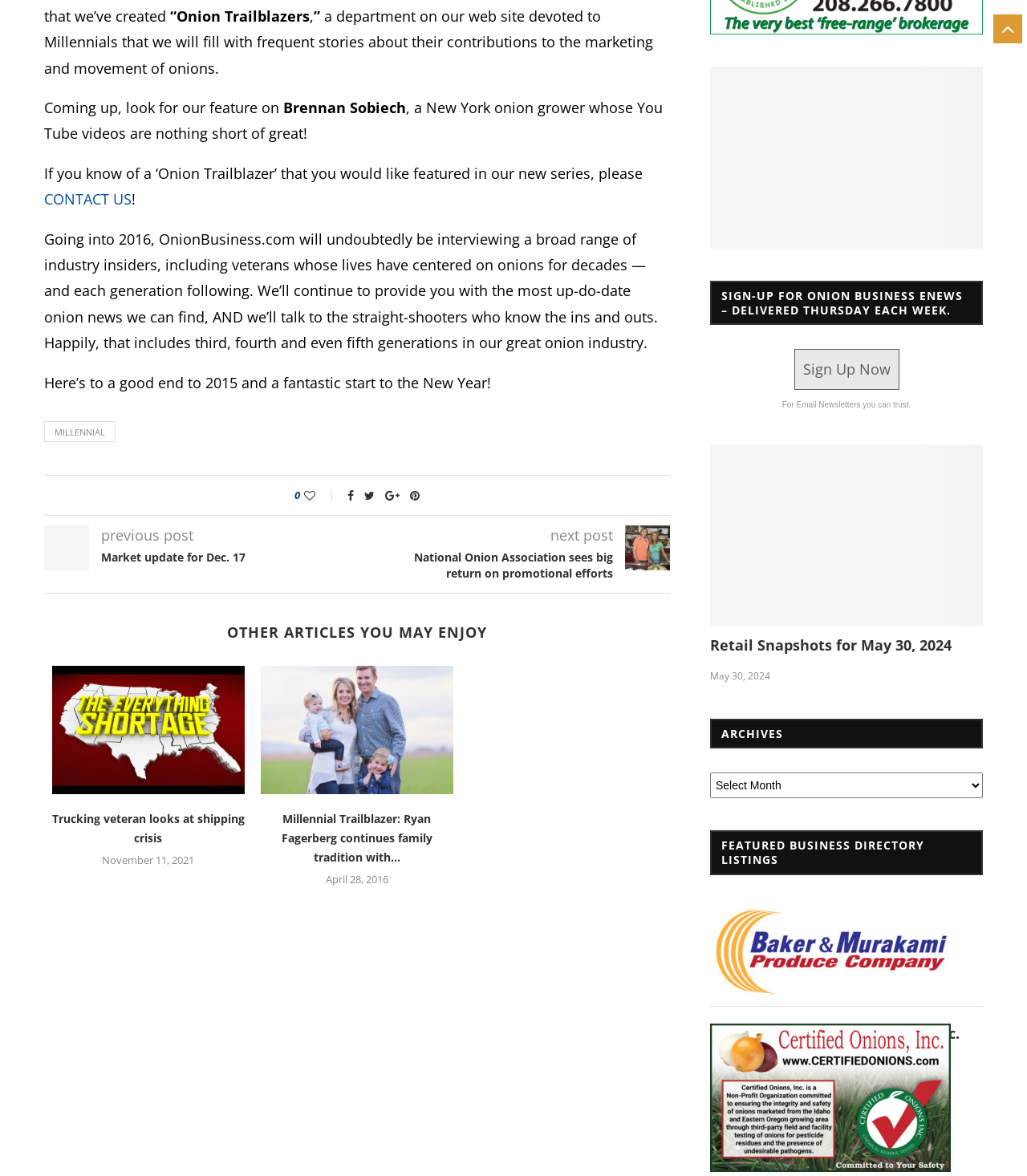Could you determine the bounding box coordinates of the clickable element to complete the instruction: "View product description"? Provide the coordinates as four float numbers between 0 and 1, i.e., [left, top, right, bottom].

None